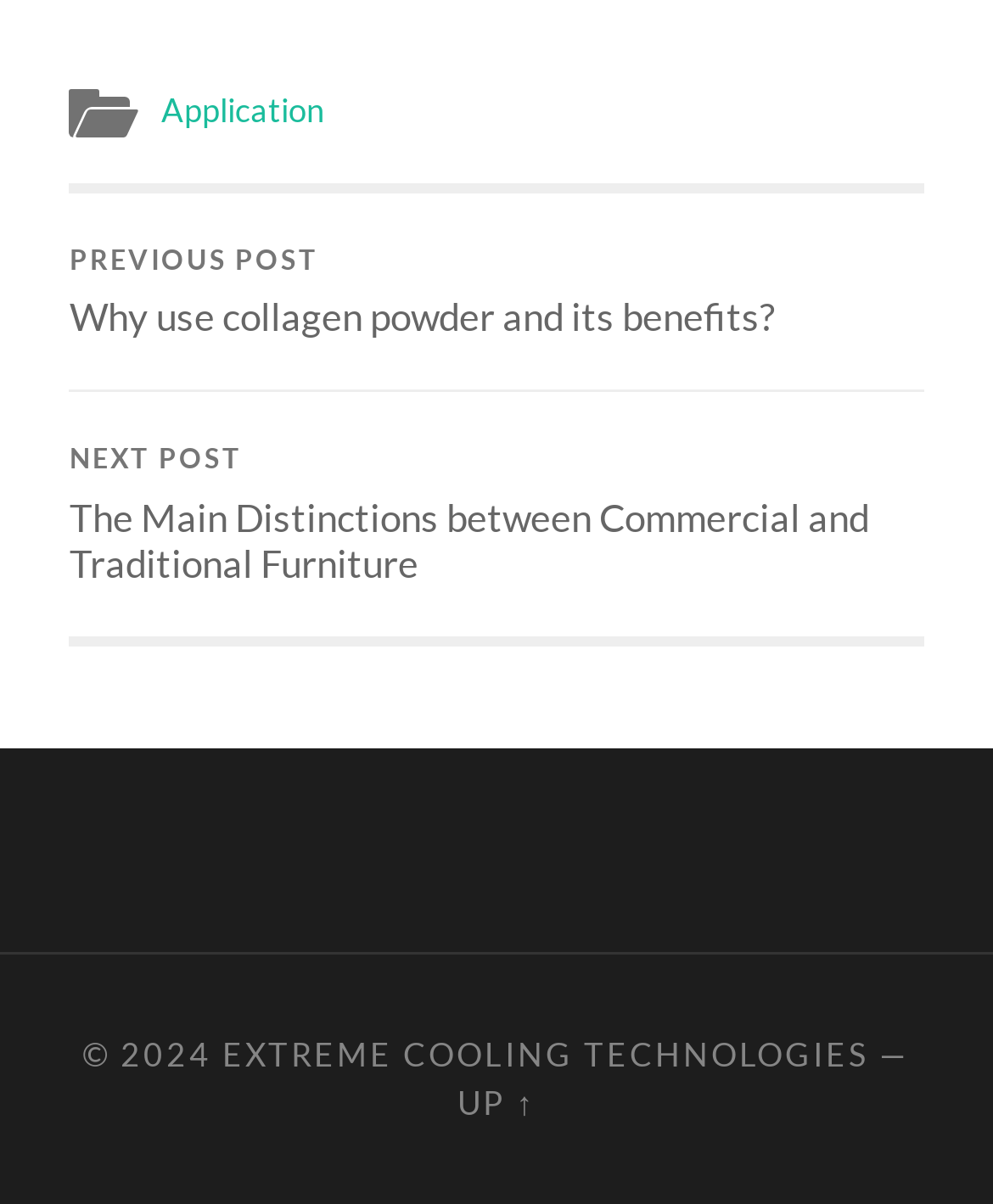What is the title of the previous post? Based on the screenshot, please respond with a single word or phrase.

Why use collagen powder and its benefits?